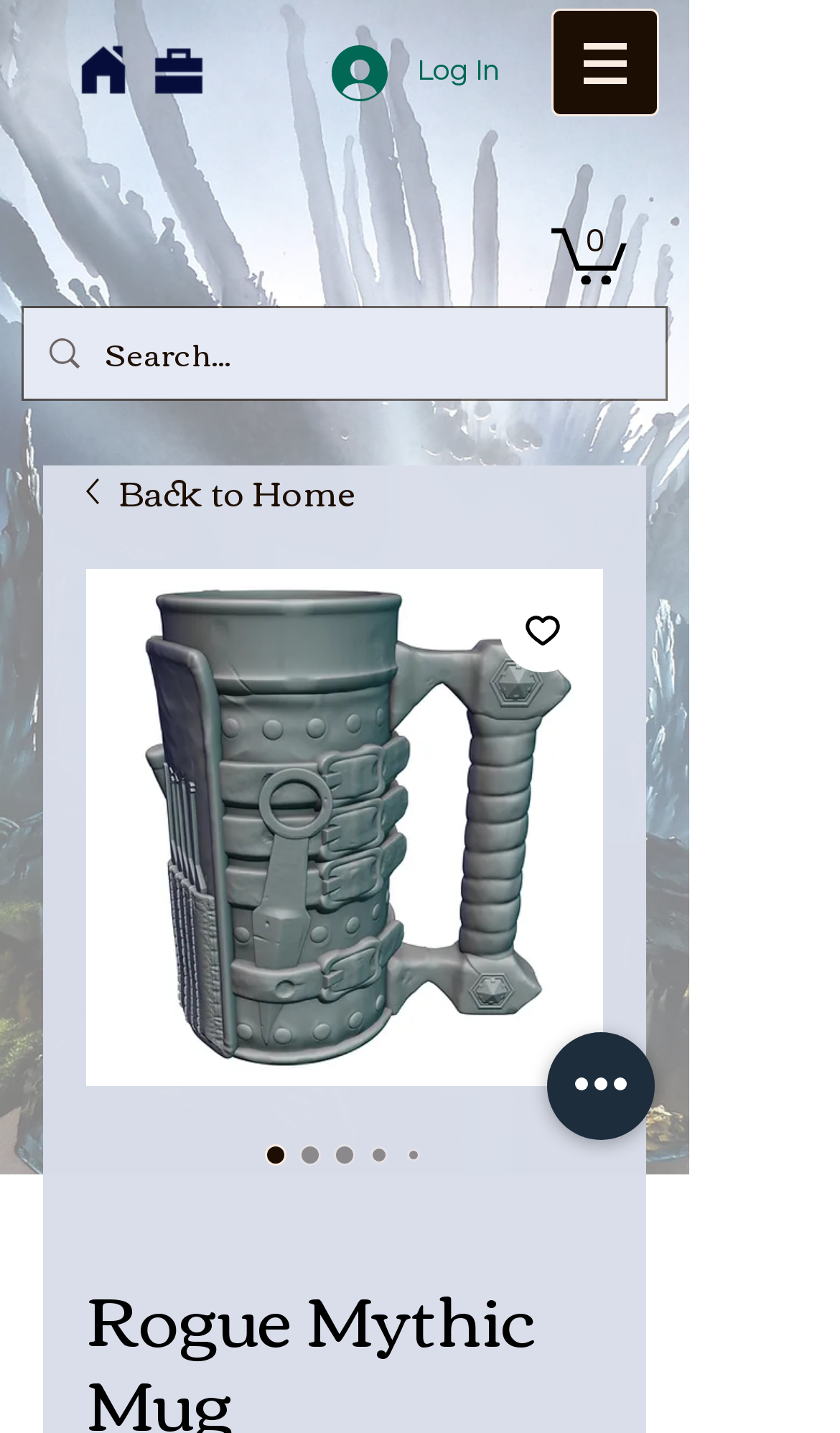What is the name of the mug being displayed?
From the details in the image, answer the question comprehensively.

I found the name of the mug by looking at the image description and the radio button labels, which all mention 'Rogue Mythic Mug'.